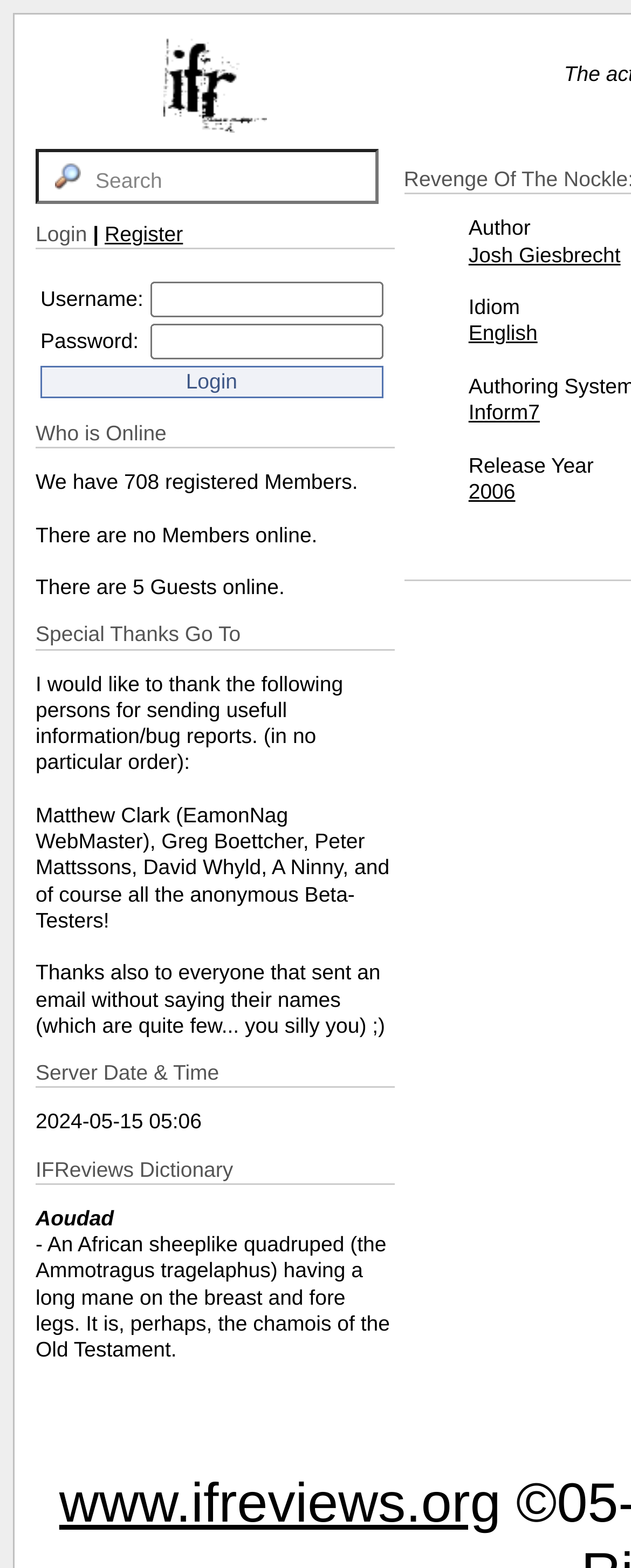Specify the bounding box coordinates of the element's area that should be clicked to execute the given instruction: "Enter username". The coordinates should be four float numbers between 0 and 1, i.e., [left, top, right, bottom].

[0.237, 0.179, 0.607, 0.202]